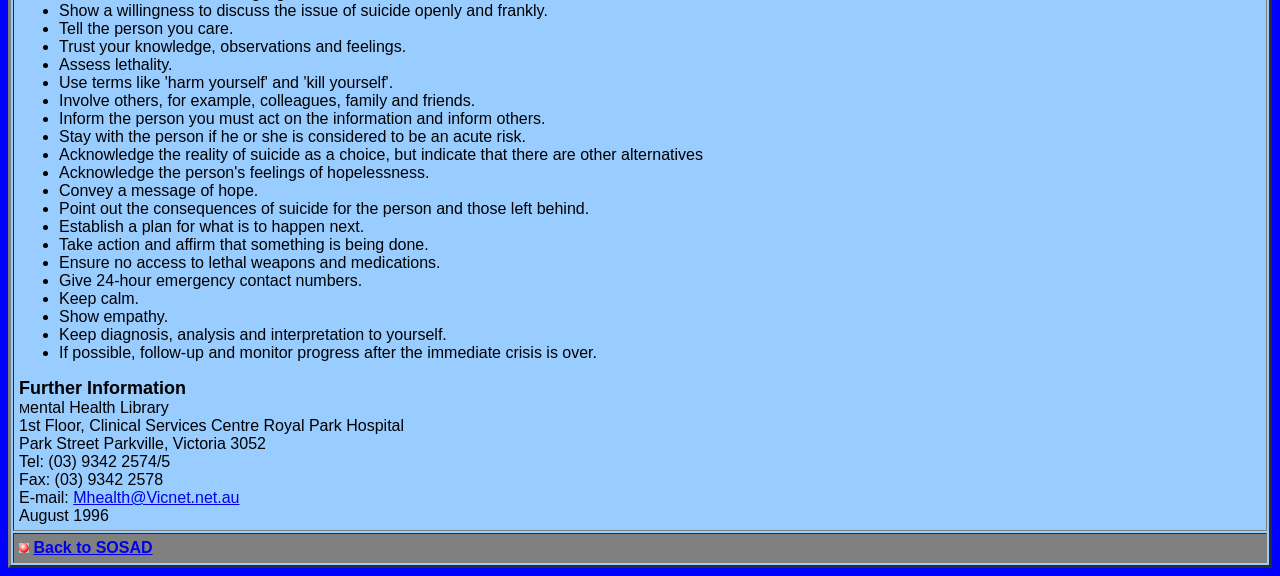Analyze the image and answer the question with as much detail as possible: 
What is the email address to contact the Mental Health Library?

The email address to contact the Mental Health Library is Mhealth@Vicnet.net.au, as mentioned at the bottom of the webpage.